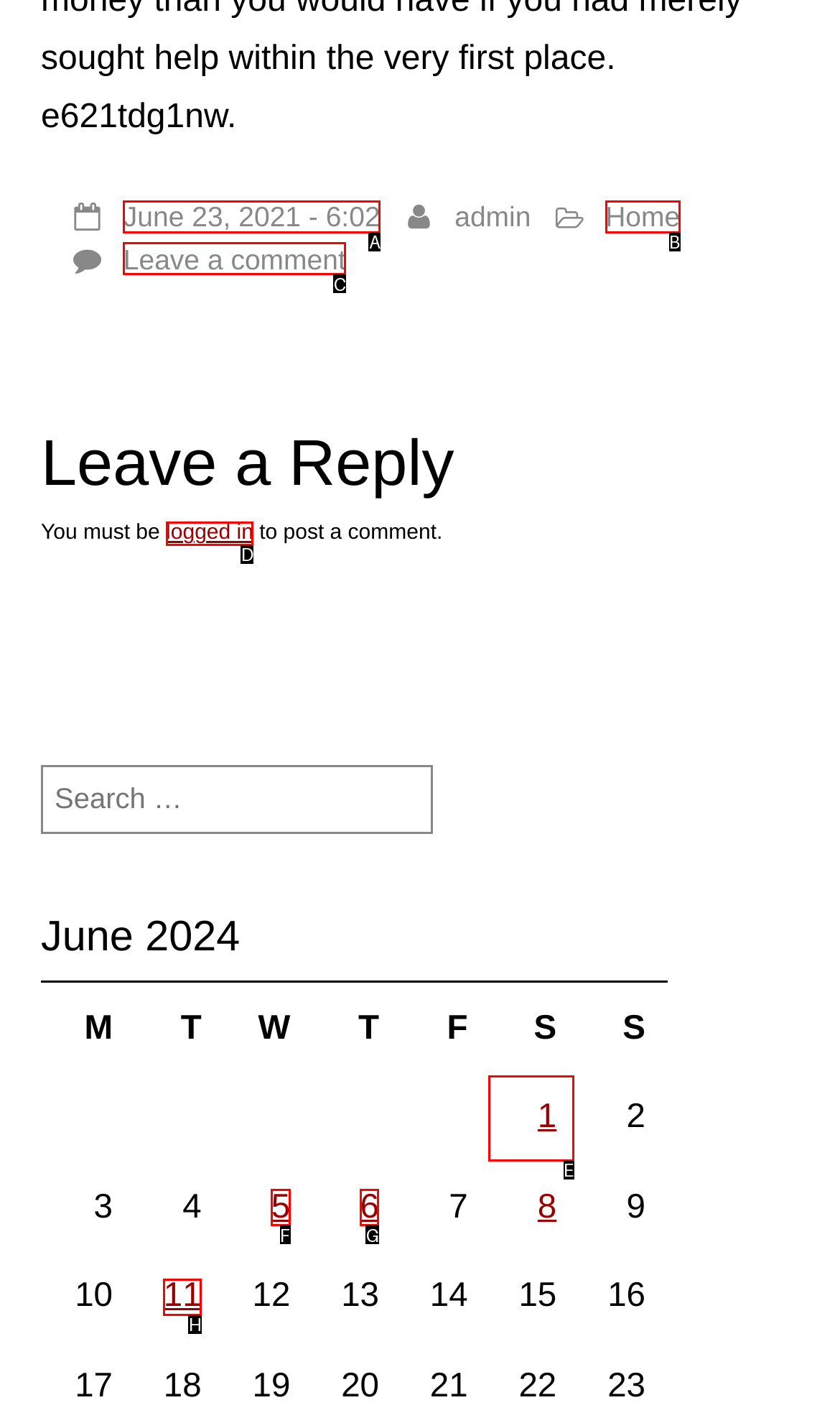Look at the highlighted elements in the screenshot and tell me which letter corresponds to the task: View posts published on June 1, 2024.

E